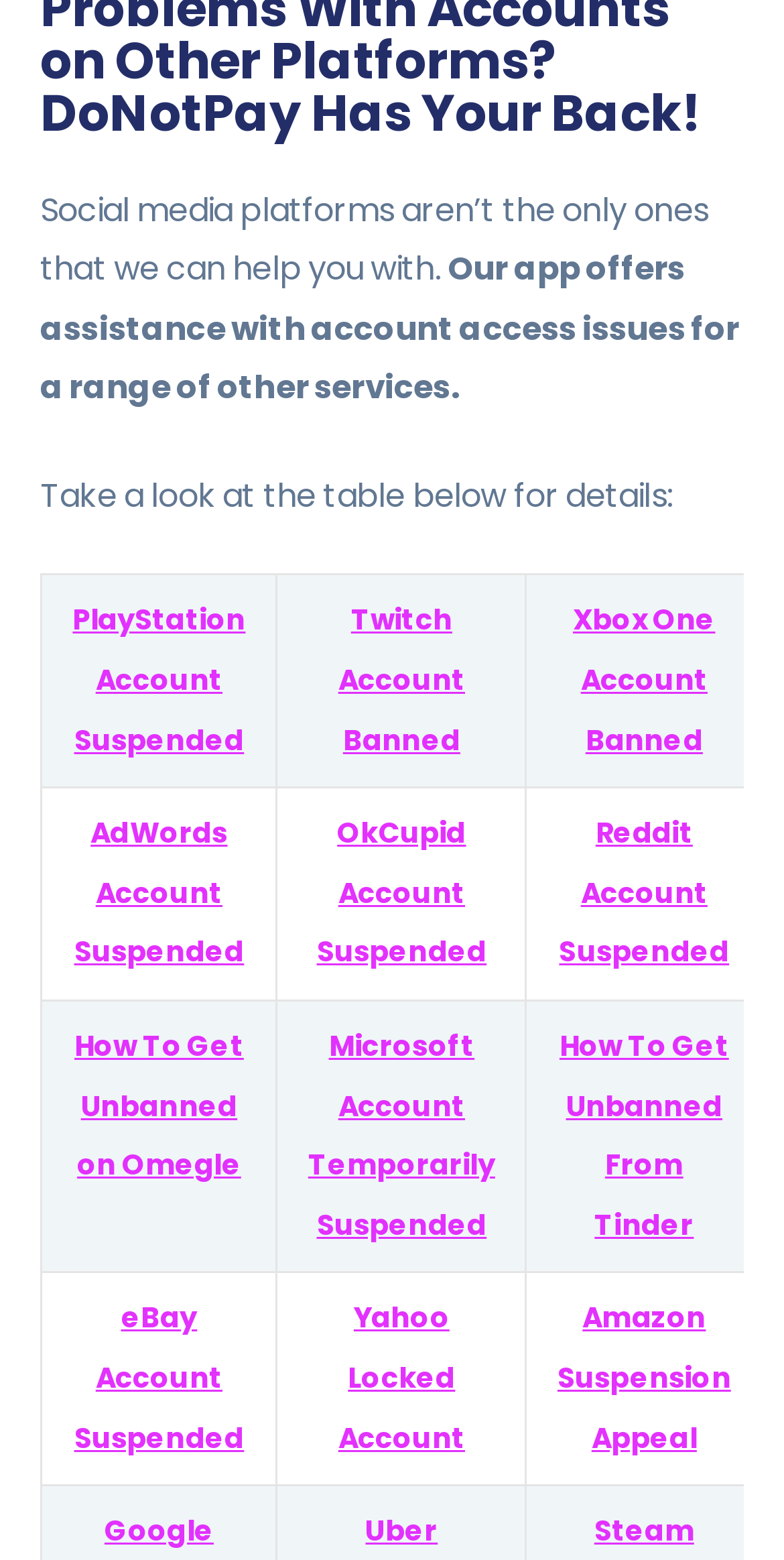What is the issue with the PlayStation account? Based on the screenshot, please respond with a single word or phrase.

Suspended